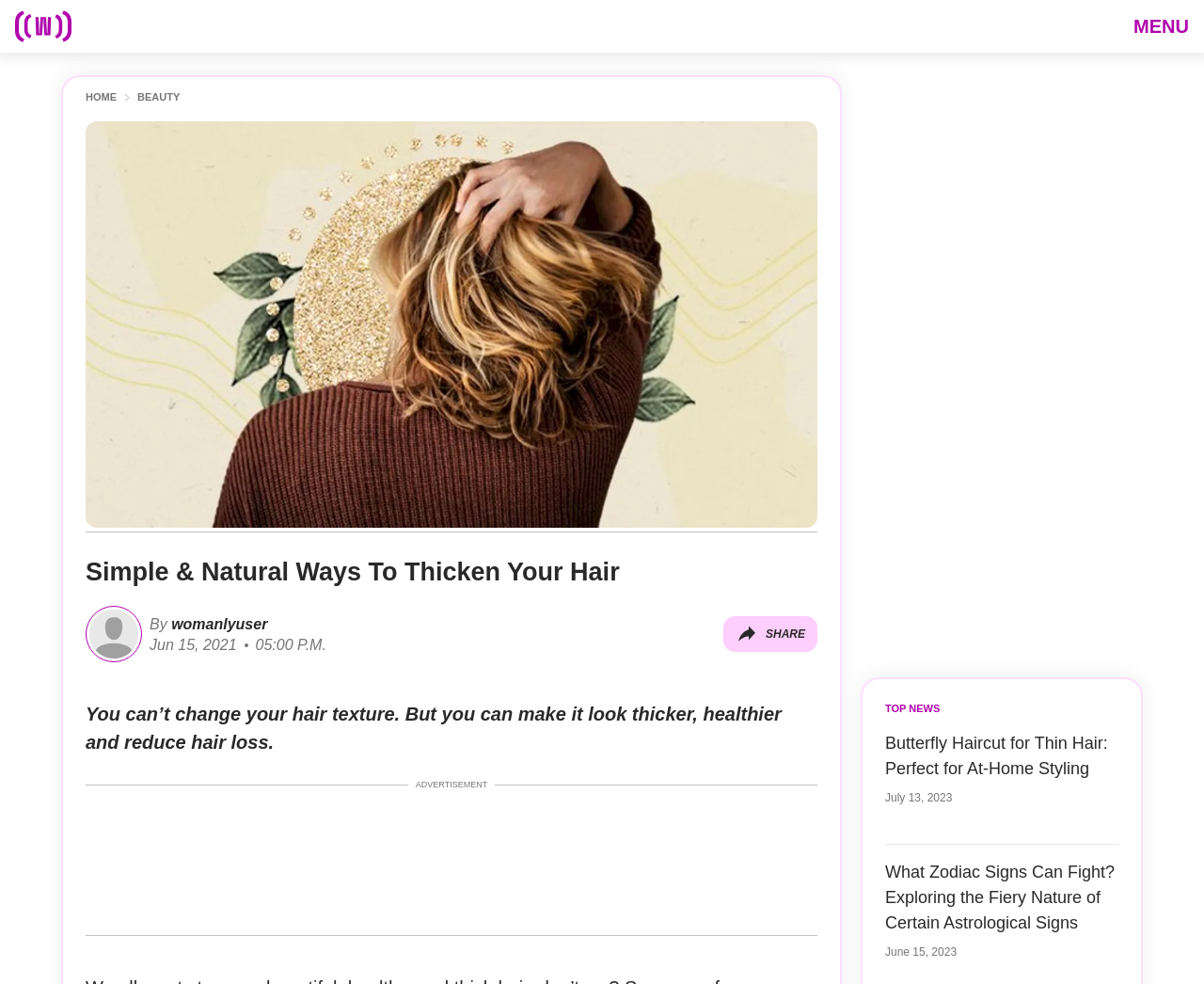Identify the coordinates of the bounding box for the element that must be clicked to accomplish the instruction: "Click the menu button".

[0.941, 0.016, 0.988, 0.038]